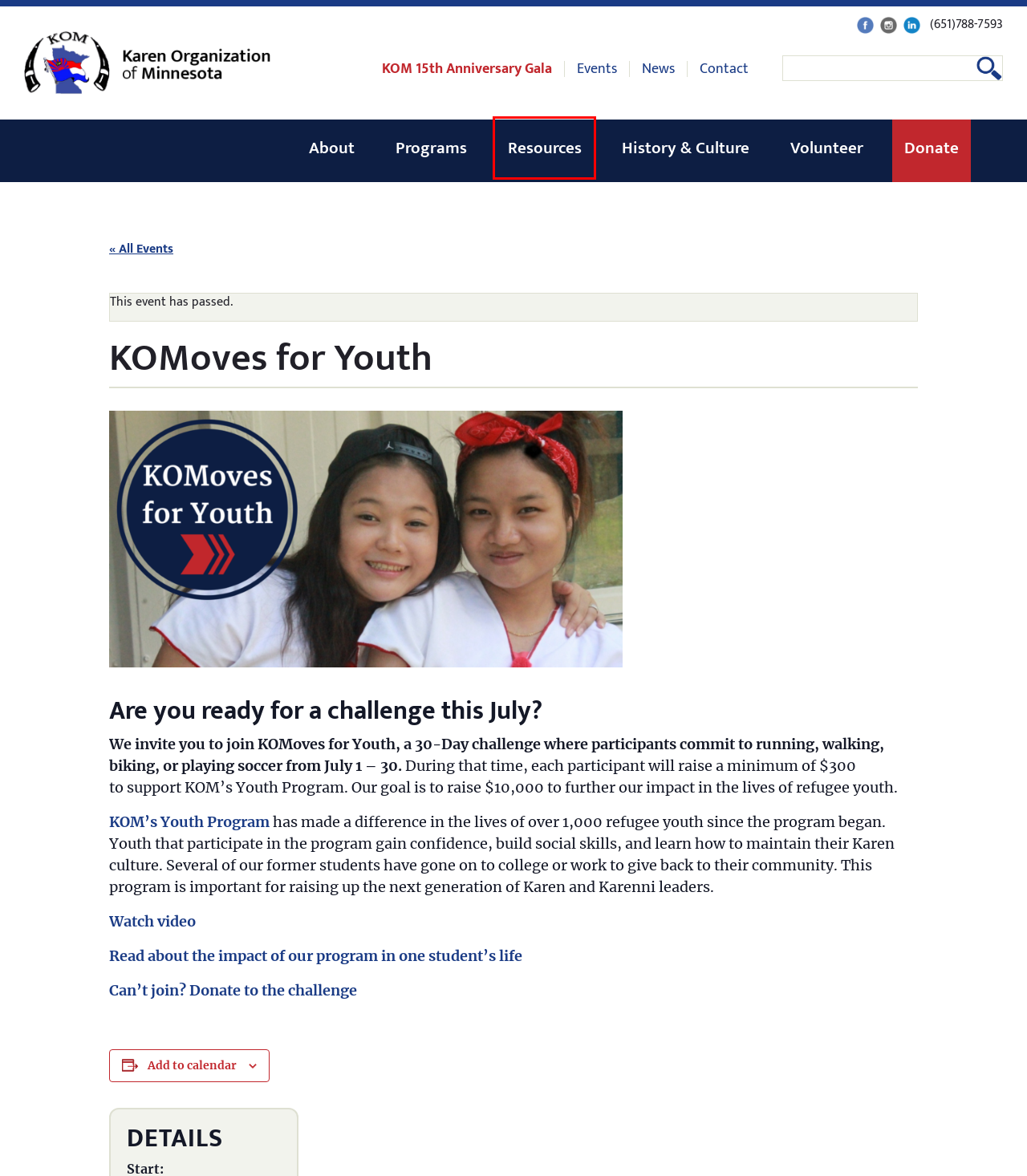With the provided screenshot showing a webpage and a red bounding box, determine which webpage description best fits the new page that appears after clicking the element inside the red box. Here are the options:
A. About - Karen Organization of Minnesota
B. Programs - Karen Organization of Minnesota
C. Resources - Karen Organization of Minnesota
D. News - Karen Organization of Minnesota
E. KOM 15th Anniversary Gala - Karen Organization of Minnesota
F. Events from April 27 – November 16, 2023 – Karen Organization of Minnesota
G. Donate - Karen Organization of Minnesota
H. Contact - Karen Organization of Minnesota

C